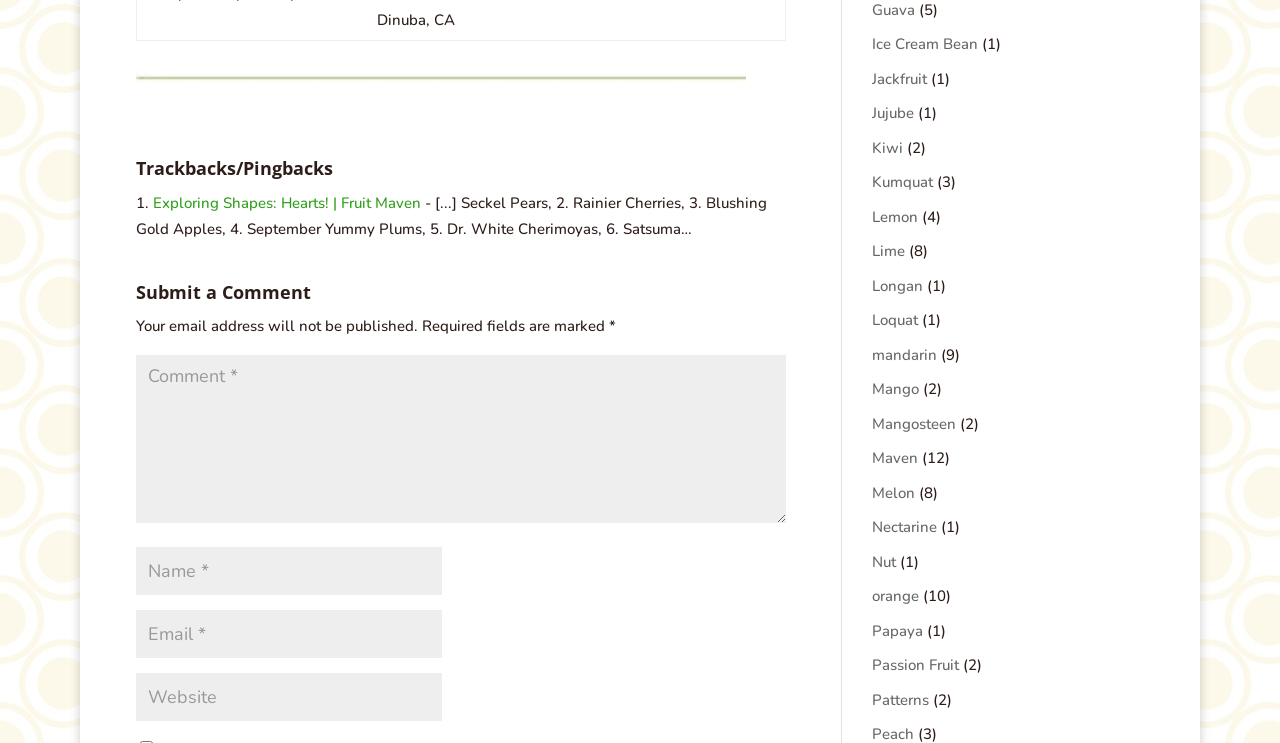Using the element description: "Mango", determine the bounding box coordinates. The coordinates should be in the format [left, top, right, bottom], with values between 0 and 1.

[0.681, 0.51, 0.718, 0.537]